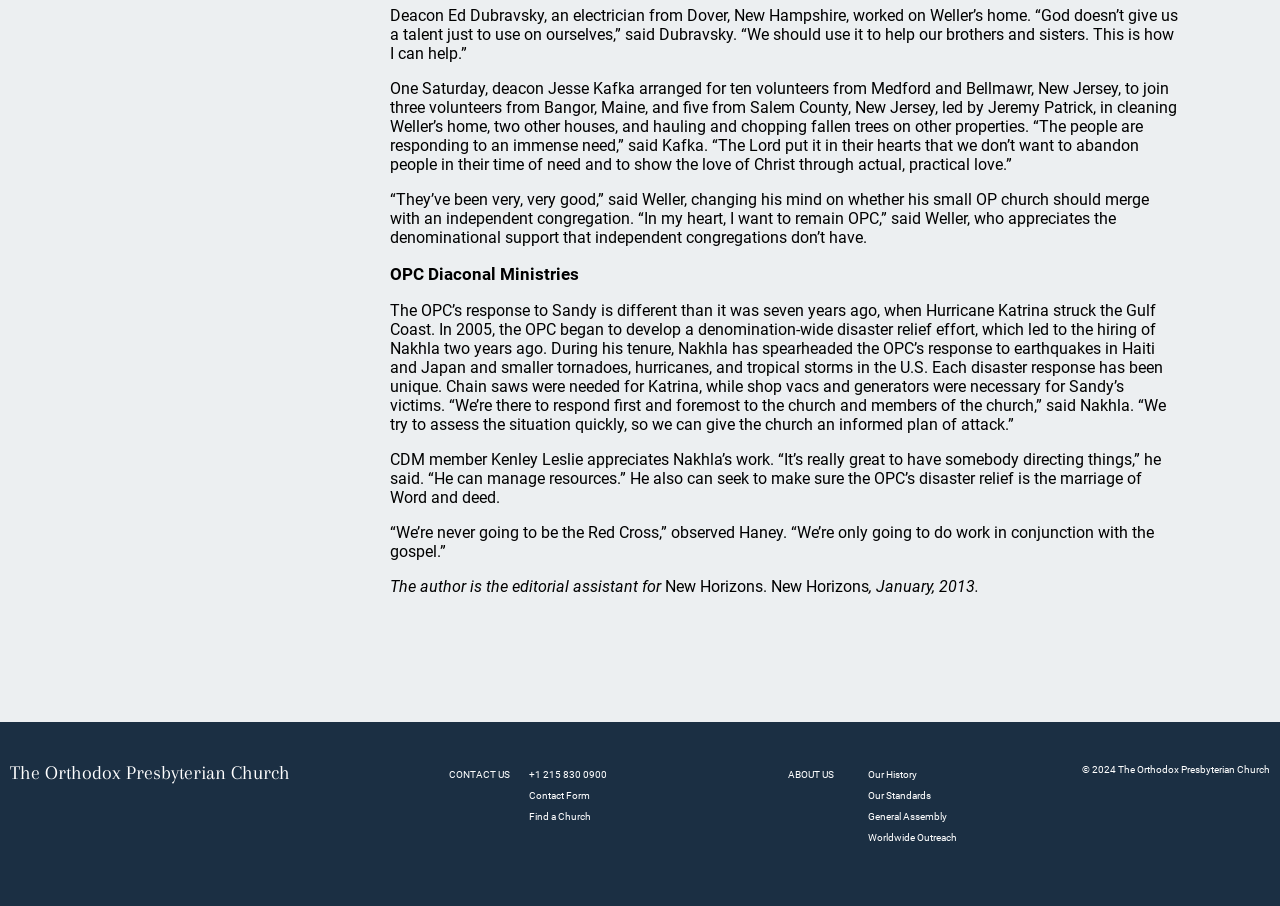Give a concise answer using only one word or phrase for this question:
What is the name of the person who spearheaded the OPC’s response to earthquakes in Haiti and Japan?

Nakhla